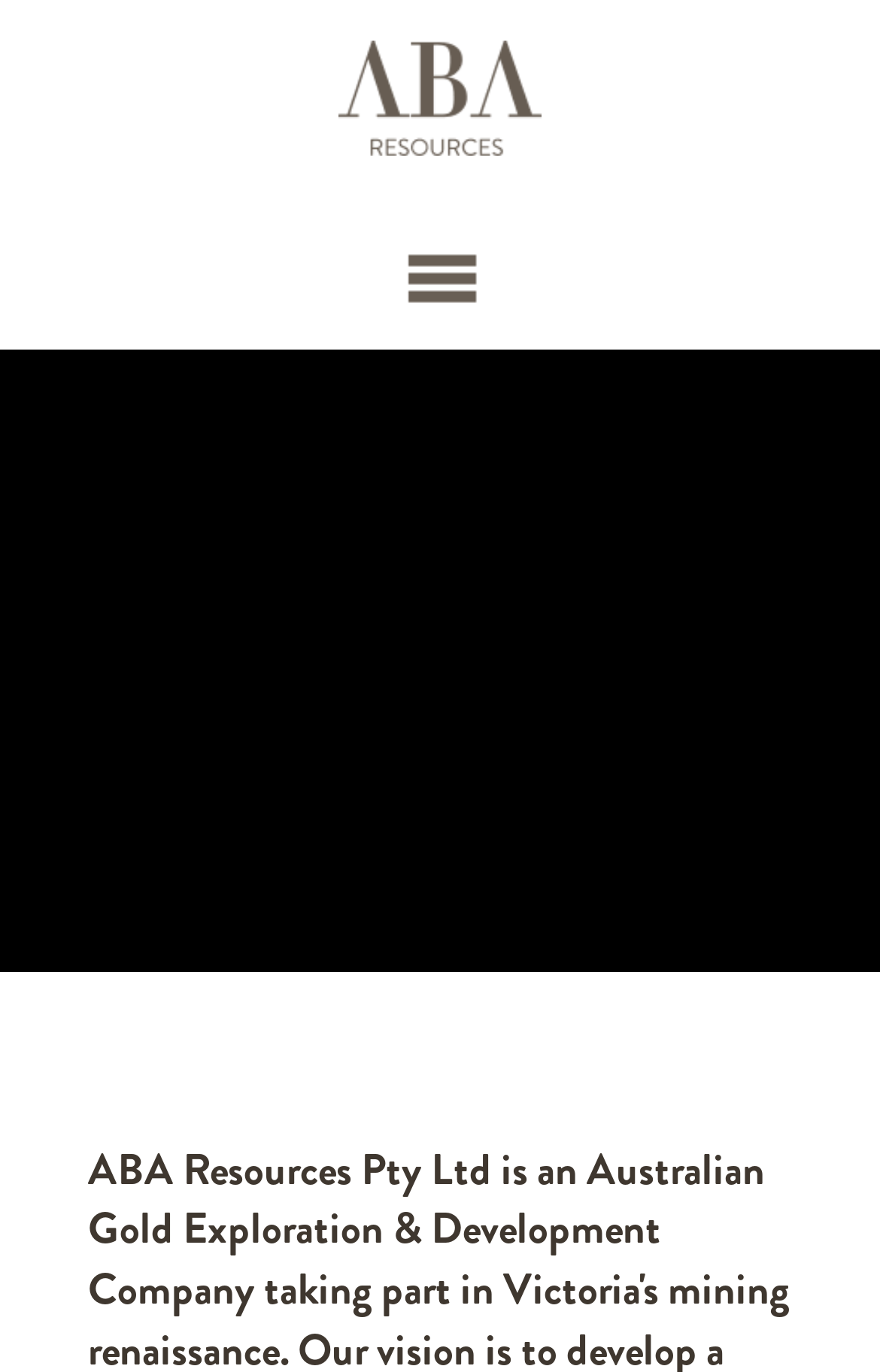Locate the UI element described by alt="ABA" in the provided webpage screenshot. Return the bounding box coordinates in the format (top-left x, top-left y, bottom-right x, bottom-right y), ensuring all values are between 0 and 1.

[0.385, 0.03, 0.615, 0.118]